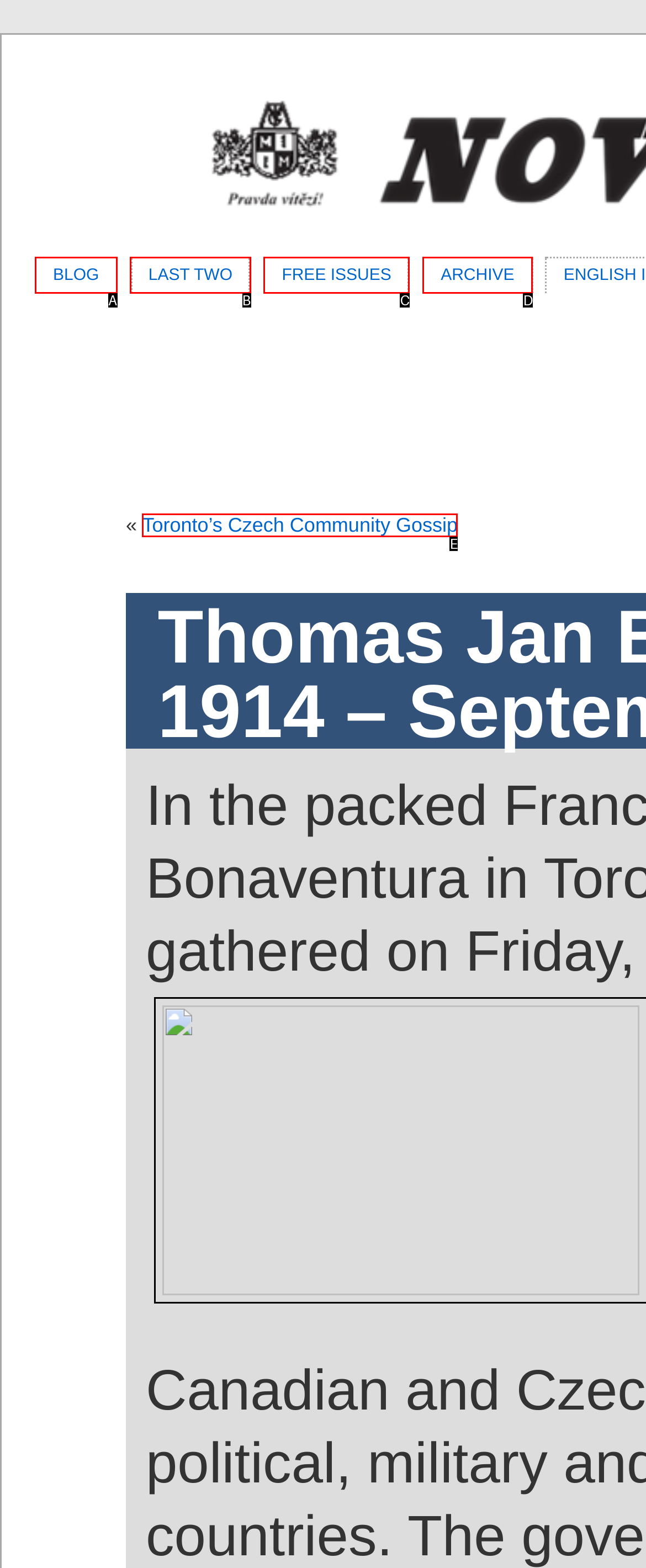Identify the HTML element that best matches the description: ARCHIVE. Provide your answer by selecting the corresponding letter from the given options.

D